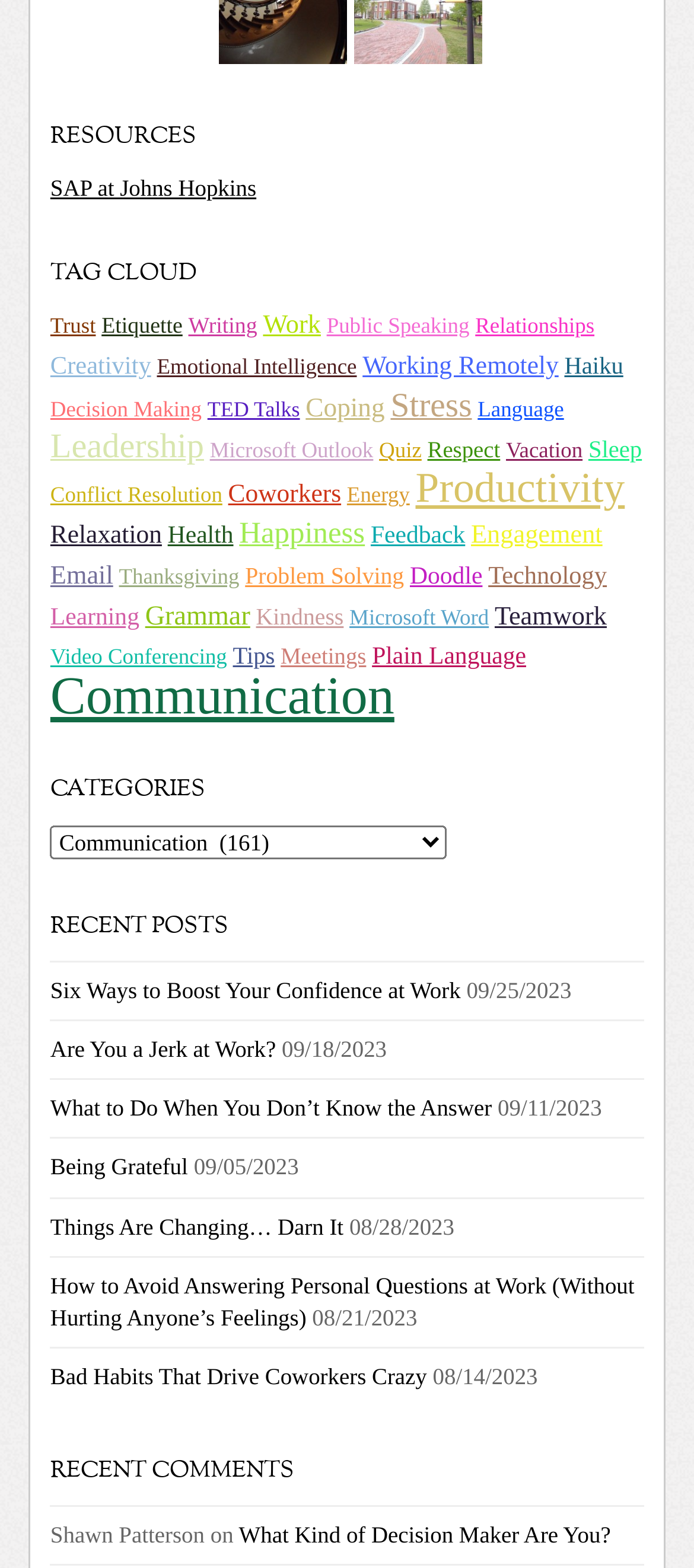Find the bounding box coordinates for the area that should be clicked to accomplish the instruction: "Click on the 'SAP at Johns Hopkins' link".

[0.073, 0.111, 0.369, 0.128]